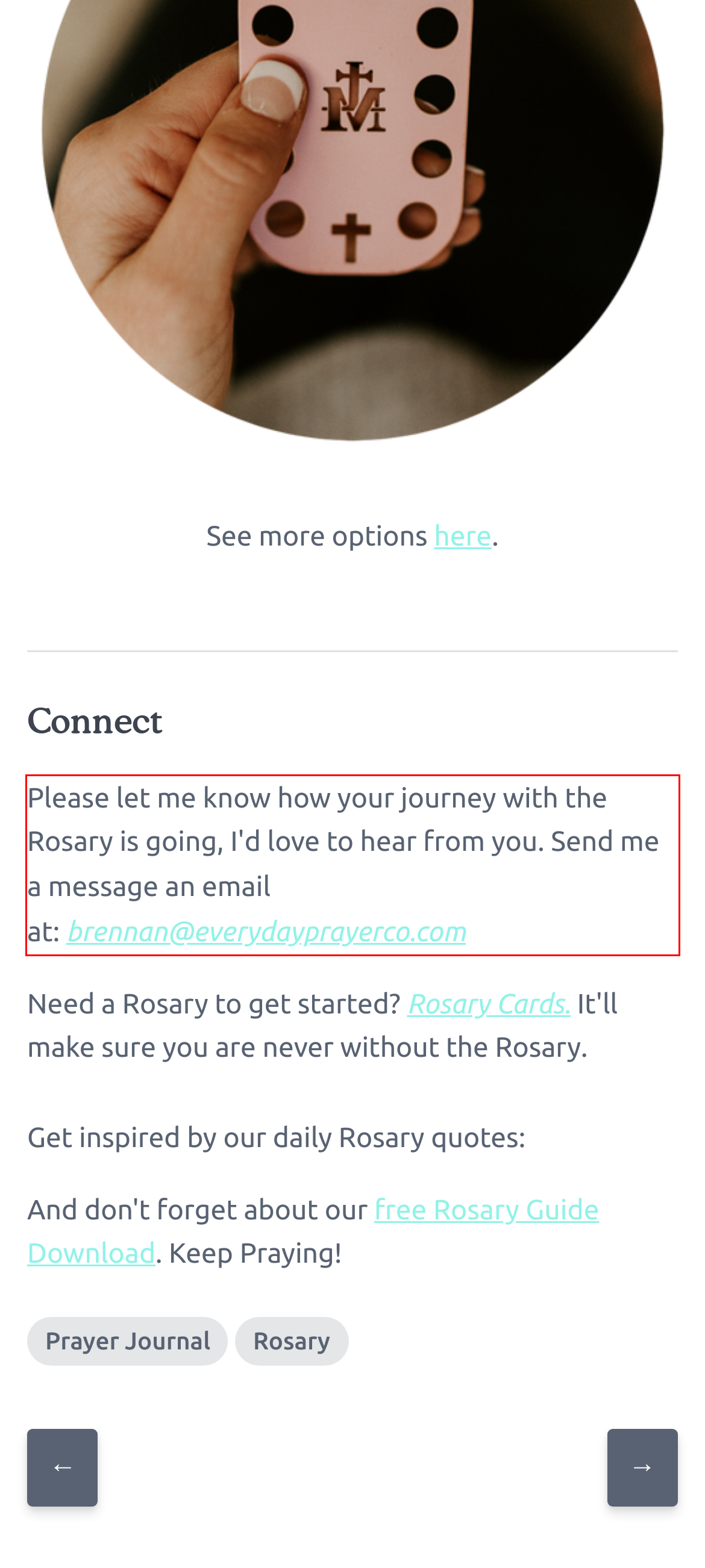Using the provided screenshot, read and generate the text content within the red-bordered area.

Please let me know how your journey with the Rosary is going, I'd love to hear from you. Send me a message an email at: brennan@everydayprayerco.com